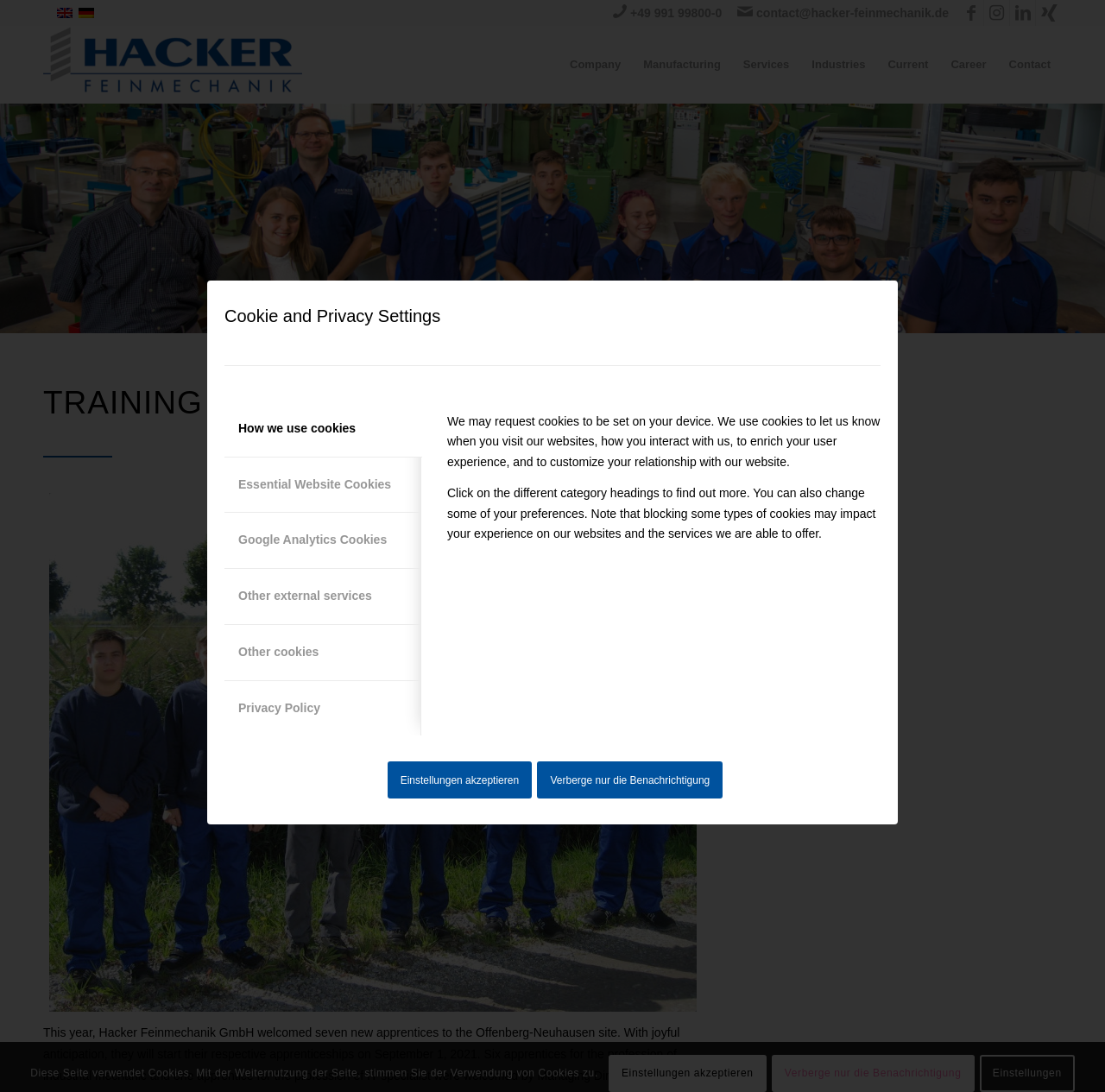Determine the bounding box coordinates of the section I need to click to execute the following instruction: "Contact Hacker Feinmechanik GmbH". Provide the coordinates as four float numbers between 0 and 1, i.e., [left, top, right, bottom].

[0.681, 0.006, 0.859, 0.018]